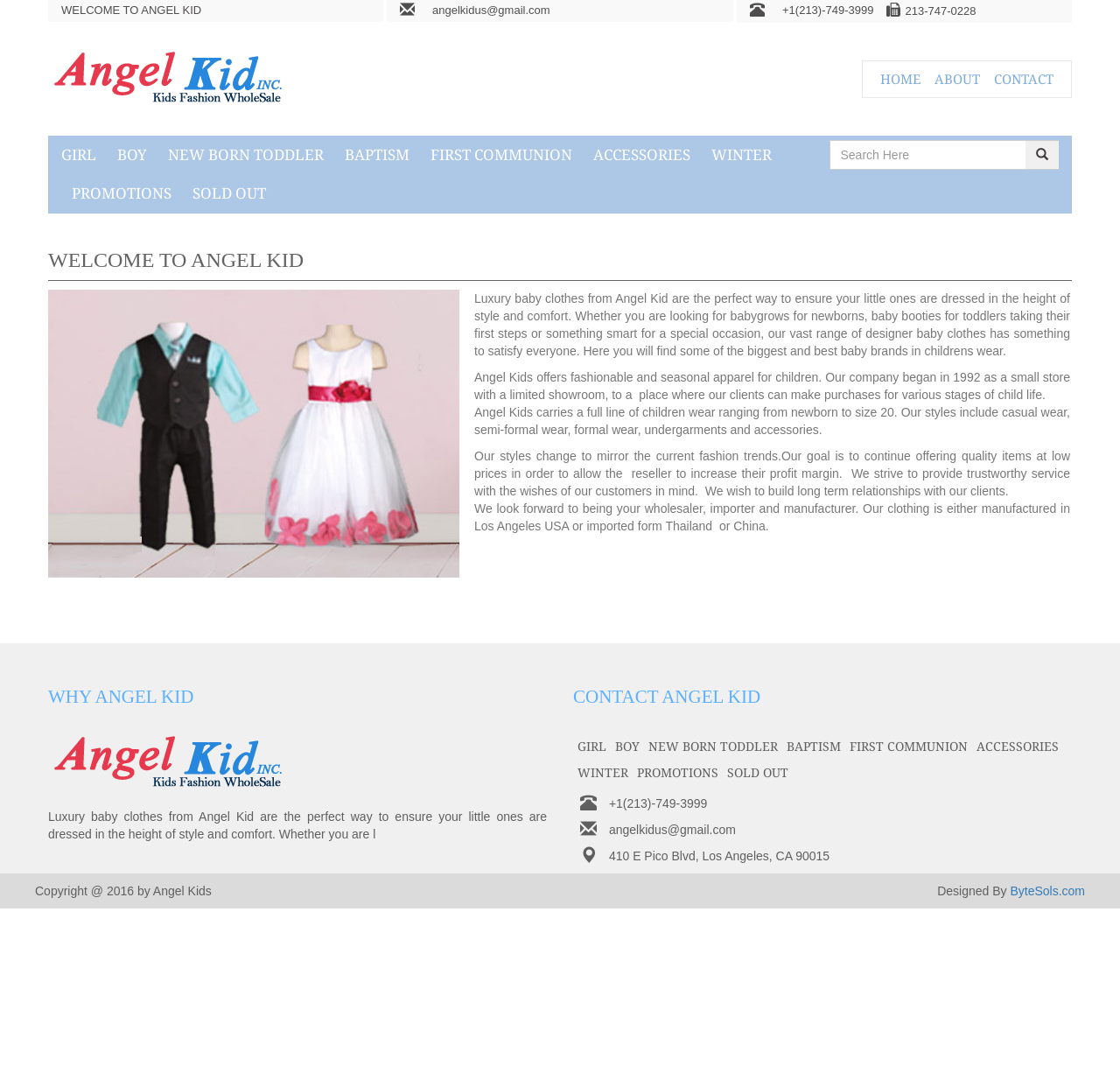Identify the bounding box of the HTML element described as: "girl".

[0.055, 0.127, 0.095, 0.164]